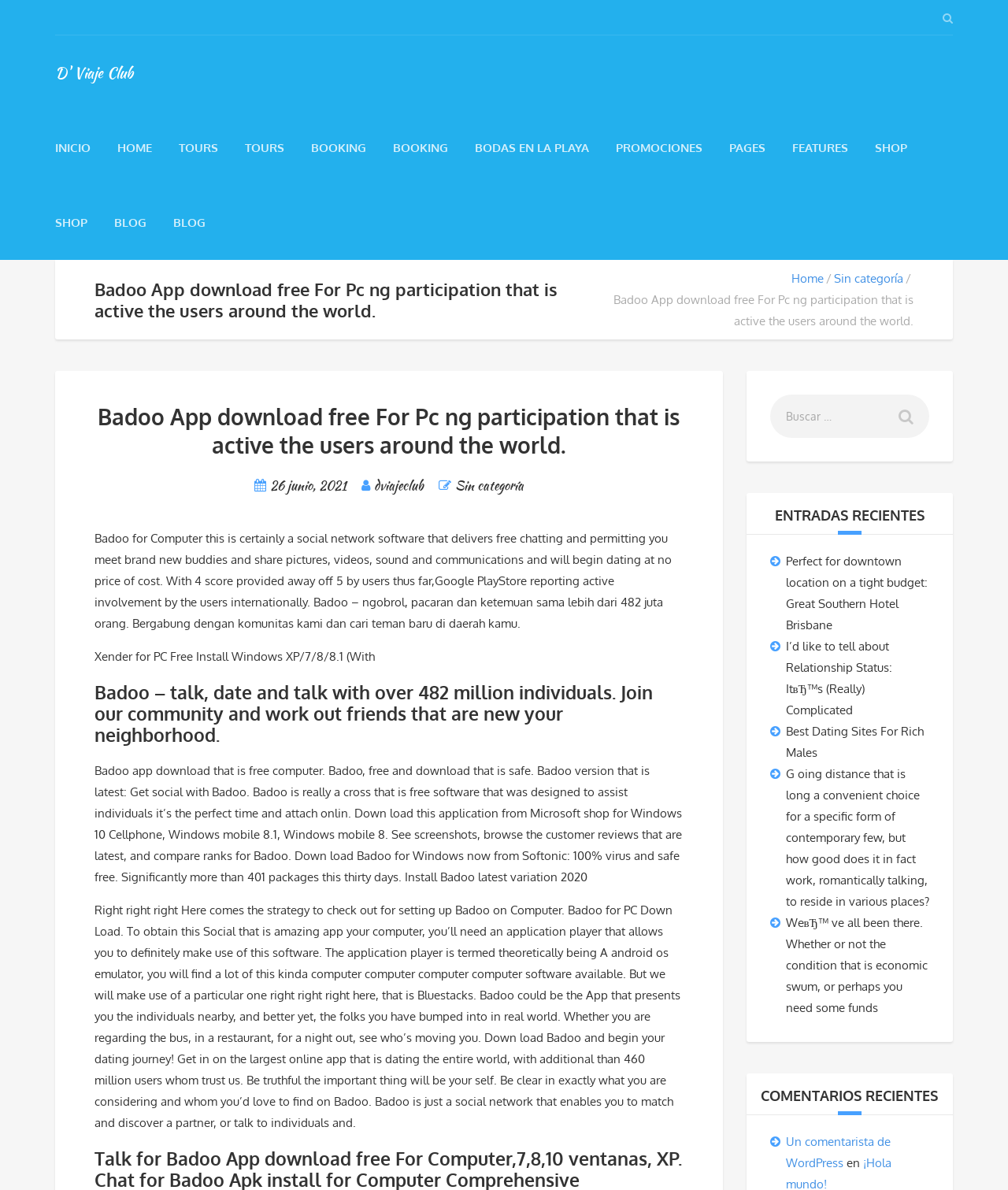Locate the bounding box coordinates of the clickable area needed to fulfill the instruction: "Read the 'ENTRADAS RECIENTES' section".

[0.74, 0.424, 0.945, 0.449]